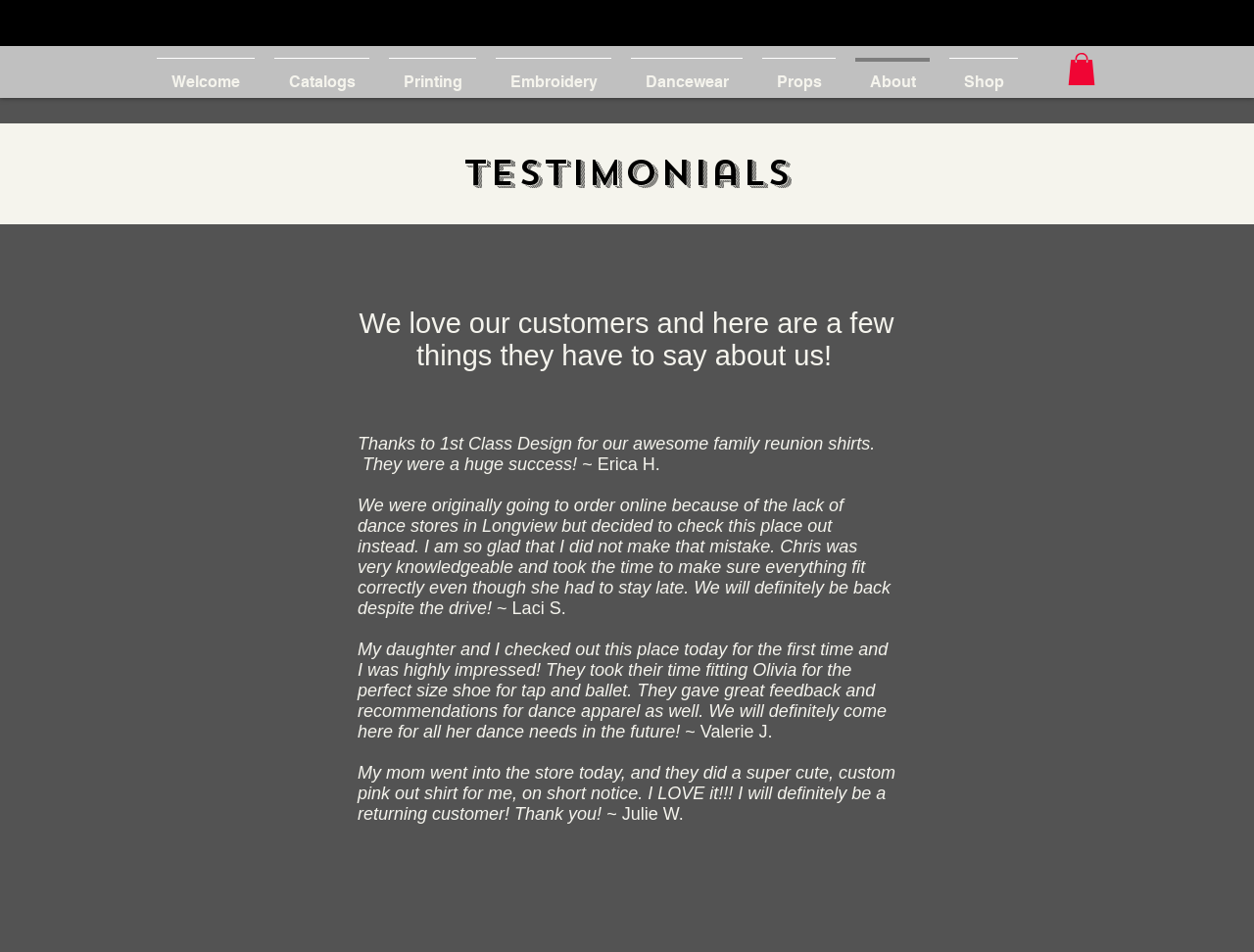Please find the bounding box coordinates of the section that needs to be clicked to achieve this instruction: "Click on the navigation button".

[0.852, 0.056, 0.873, 0.09]